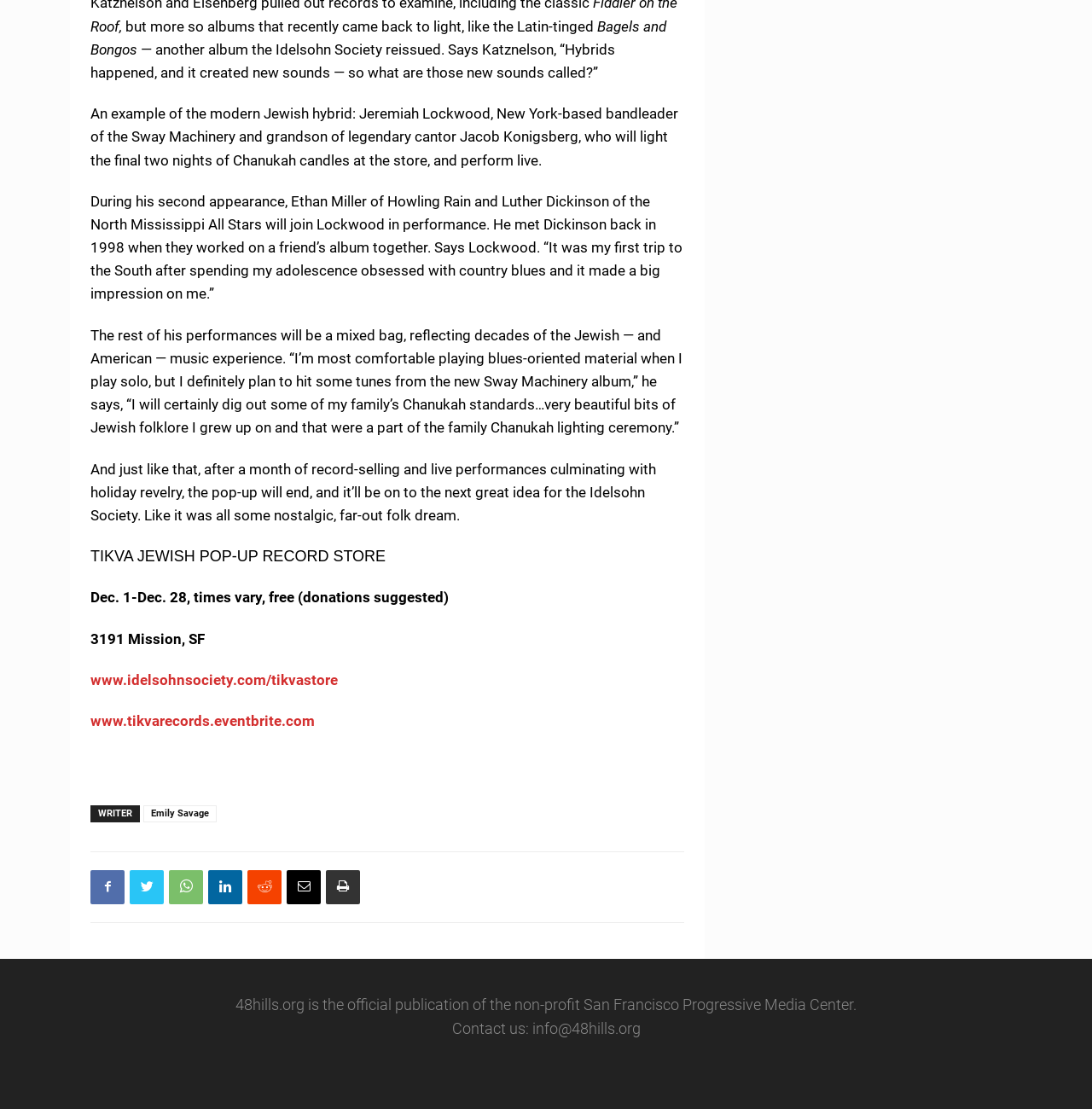Locate the bounding box coordinates of the element I should click to achieve the following instruction: "register for the Tikva Jewish Pop-up Record Store event".

[0.083, 0.642, 0.288, 0.658]